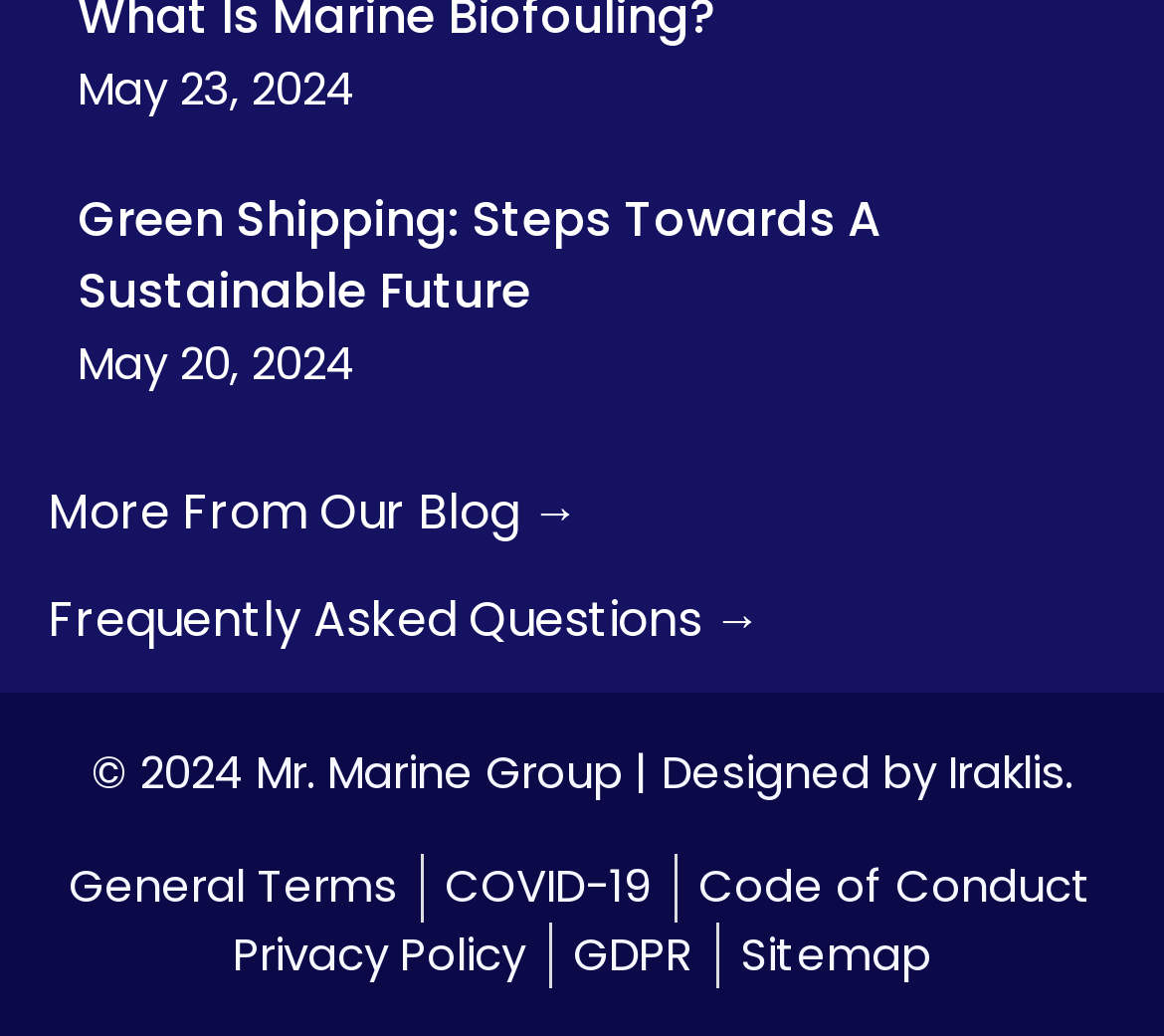Identify the bounding box of the UI element that matches this description: "More from our blog →".

[0.041, 0.46, 0.497, 0.526]